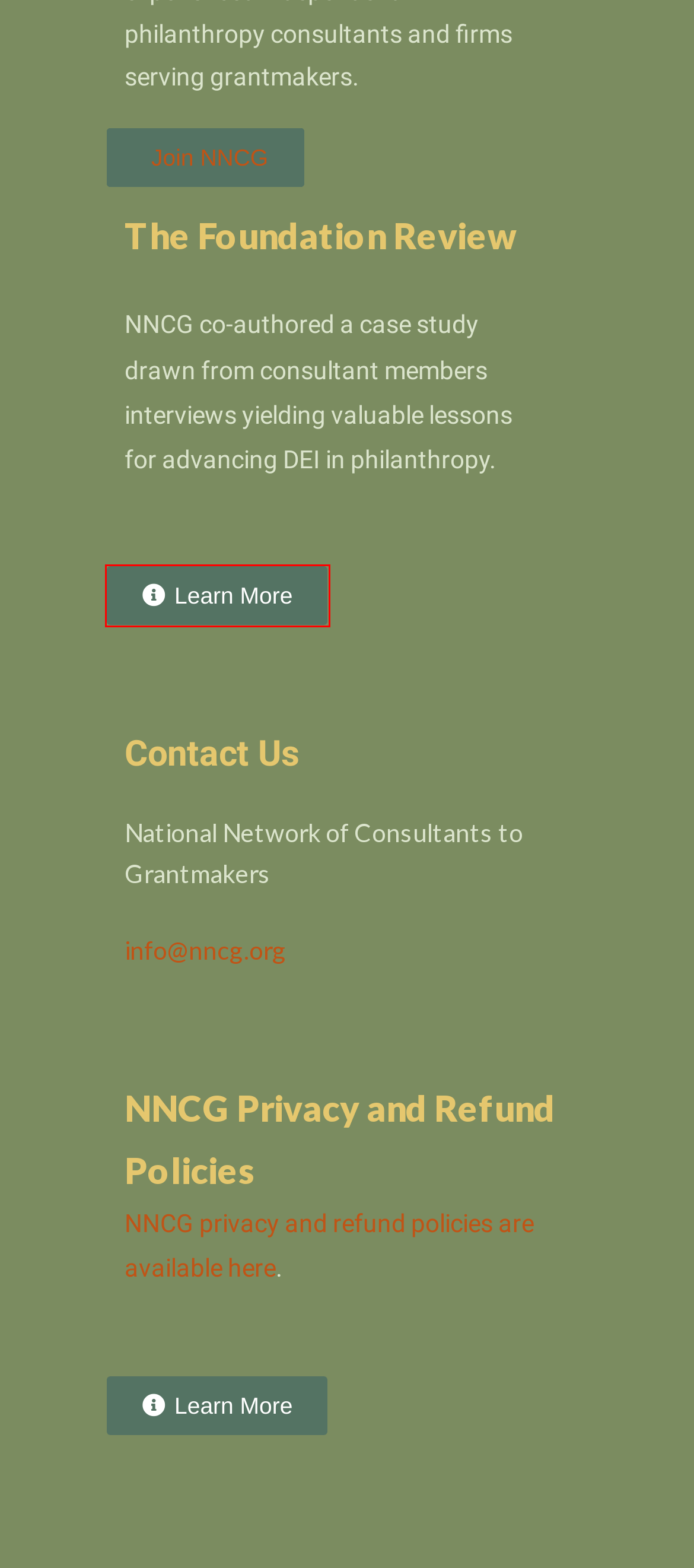You are provided with a screenshot of a webpage that includes a red rectangle bounding box. Please choose the most appropriate webpage description that matches the new webpage after clicking the element within the red bounding box. Here are the candidates:
A. Membership – National Network of Consultants to Grantmakers
B. National Network of Consultants to Grantmakers : Sign Up to Stay in Touch
C. Membership Directory
D. The Foundation Review – National Network of Consultants to Grantmakers
E. National Network of Consultants to Grantmakers
F. About NNCG – National Network of Consultants to Grantmakers
G. Privacy & Refund Policy – National Network of Consultants to Grantmakers
H. Resources – National Network of Consultants to Grantmakers

D